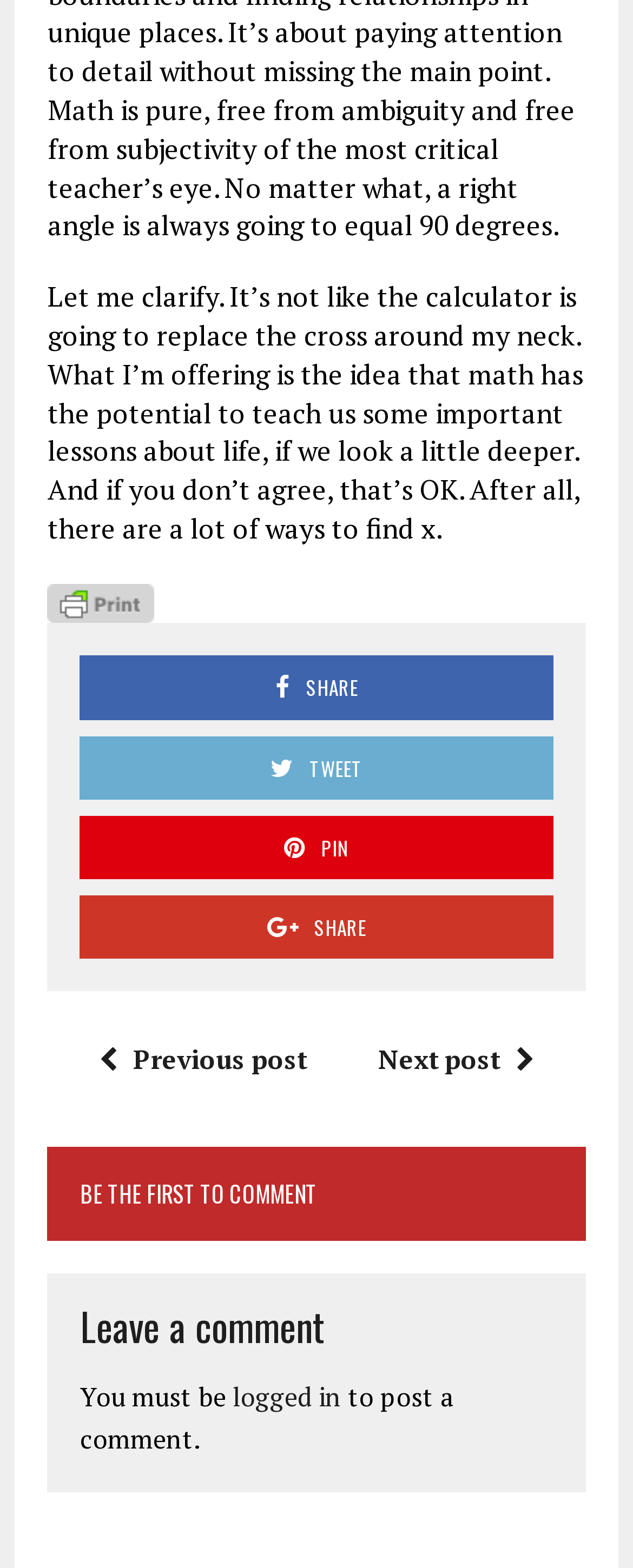What is the theme of the article?
Give a detailed explanation using the information visible in the image.

The article's content, as indicated by the StaticText element with ID 185, suggests that the theme is about the connection between math and life lessons.